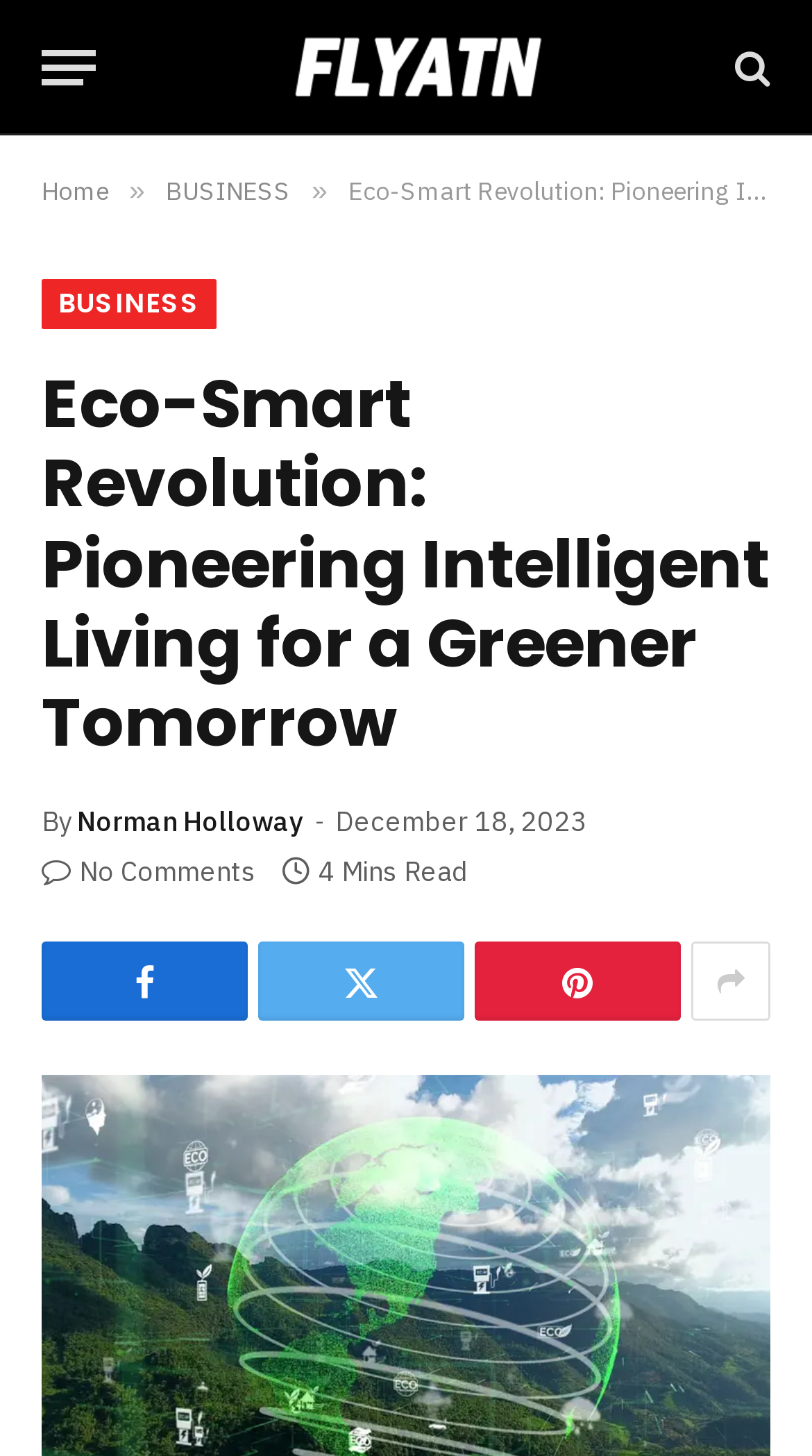How many comments are there on the article?
Look at the screenshot and provide an in-depth answer.

I found the number of comments by looking at the text ' No Comments', which indicates that there are no comments on the article.